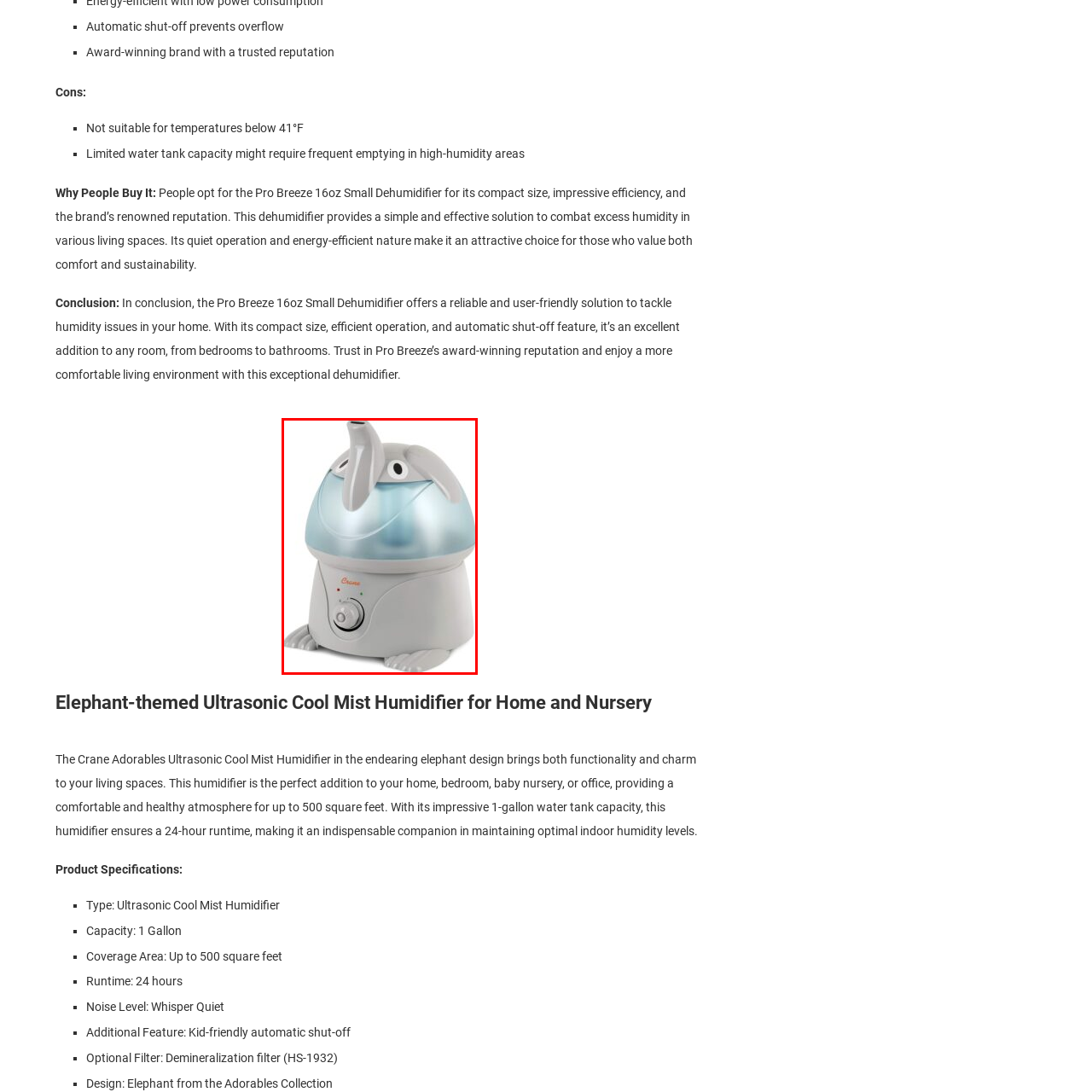Please analyze the portion of the image highlighted by the red bounding box and respond to the following question with a detailed explanation based on what you see: How long does the humidifier run on a full tank?

According to the caption, the humidifier has a generous 1-gallon water tank, which allows it to run for up to 24 hours, ensuring consistent humidity control in areas of up to 500 square feet.